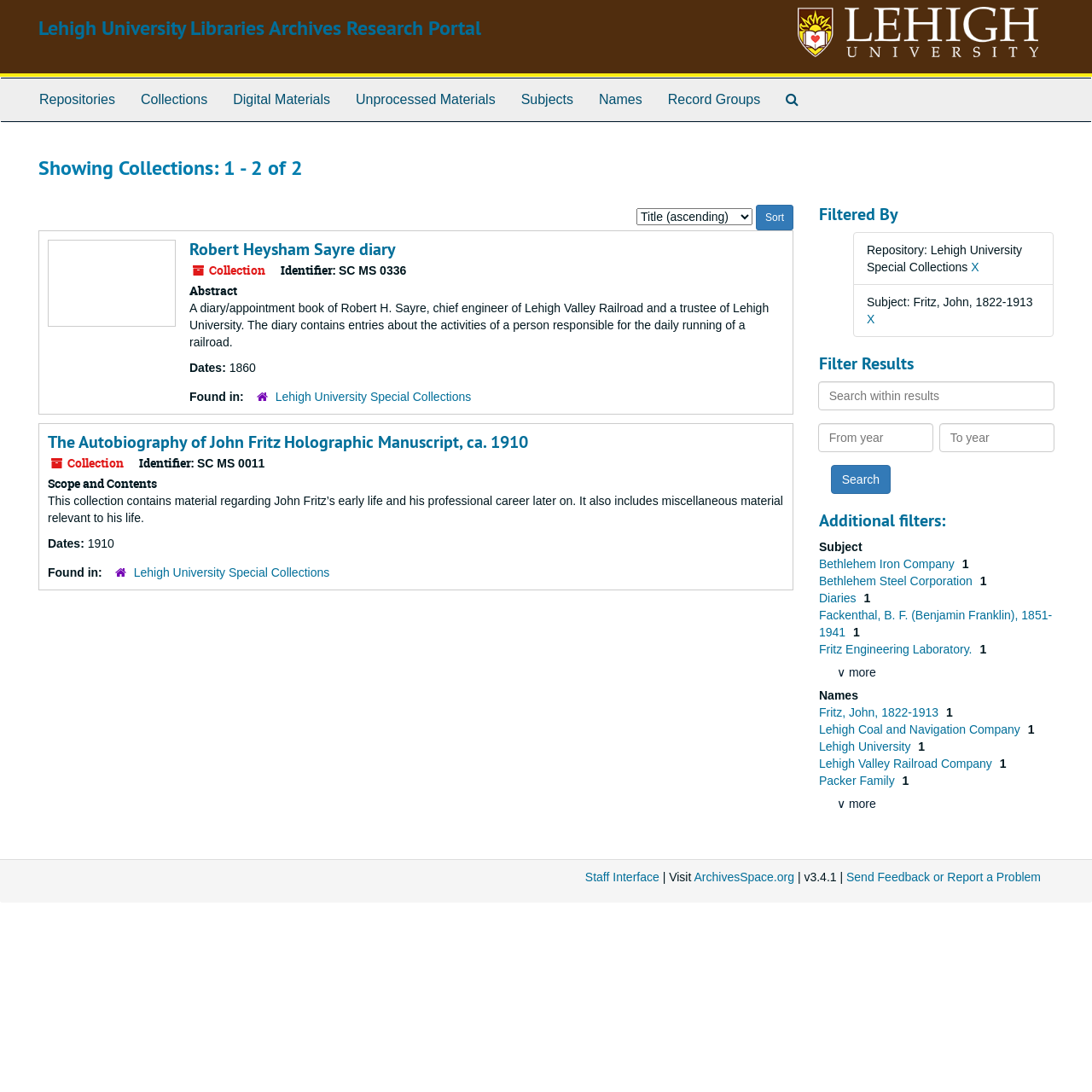Please provide the bounding box coordinates for the element that needs to be clicked to perform the instruction: "Click the 'Restore' button". The coordinates must consist of four float numbers between 0 and 1, formatted as [left, top, right, bottom].

None